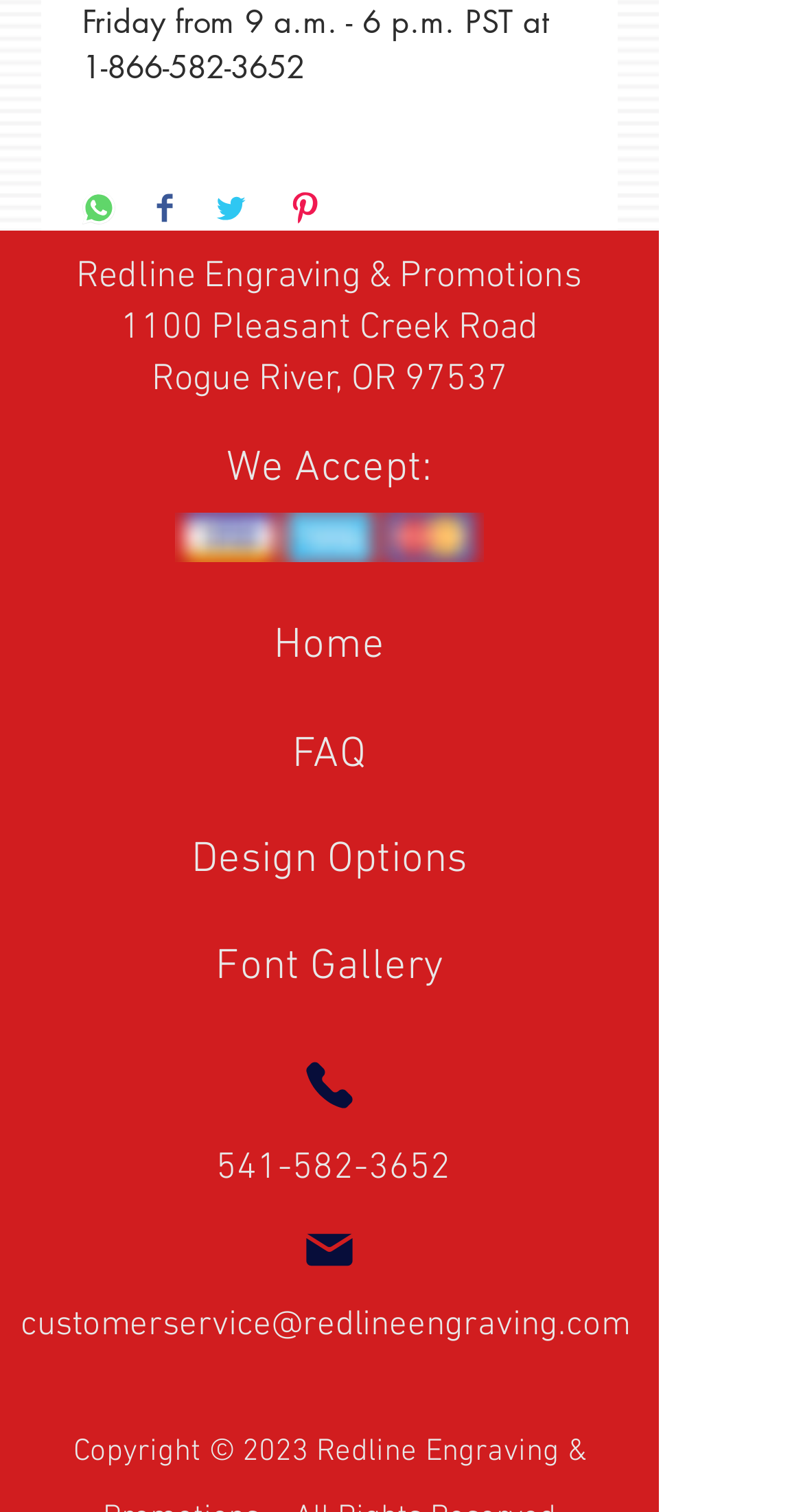Pinpoint the bounding box coordinates for the area that should be clicked to perform the following instruction: "View phone number".

[0.269, 0.756, 0.615, 0.79]